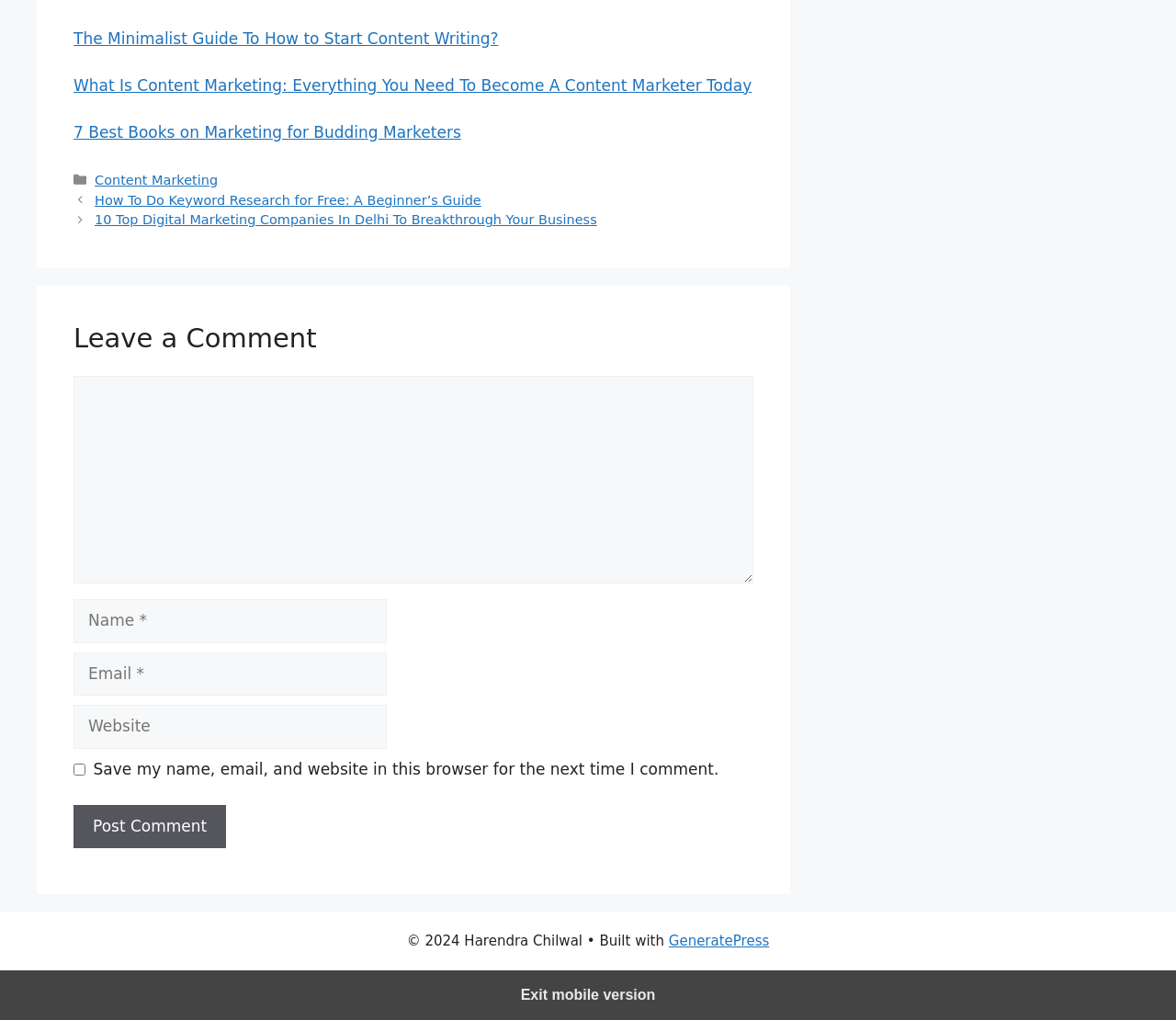Find the bounding box coordinates of the UI element according to this description: "parent_node: Comment name="email" placeholder="Email *"".

[0.062, 0.64, 0.329, 0.682]